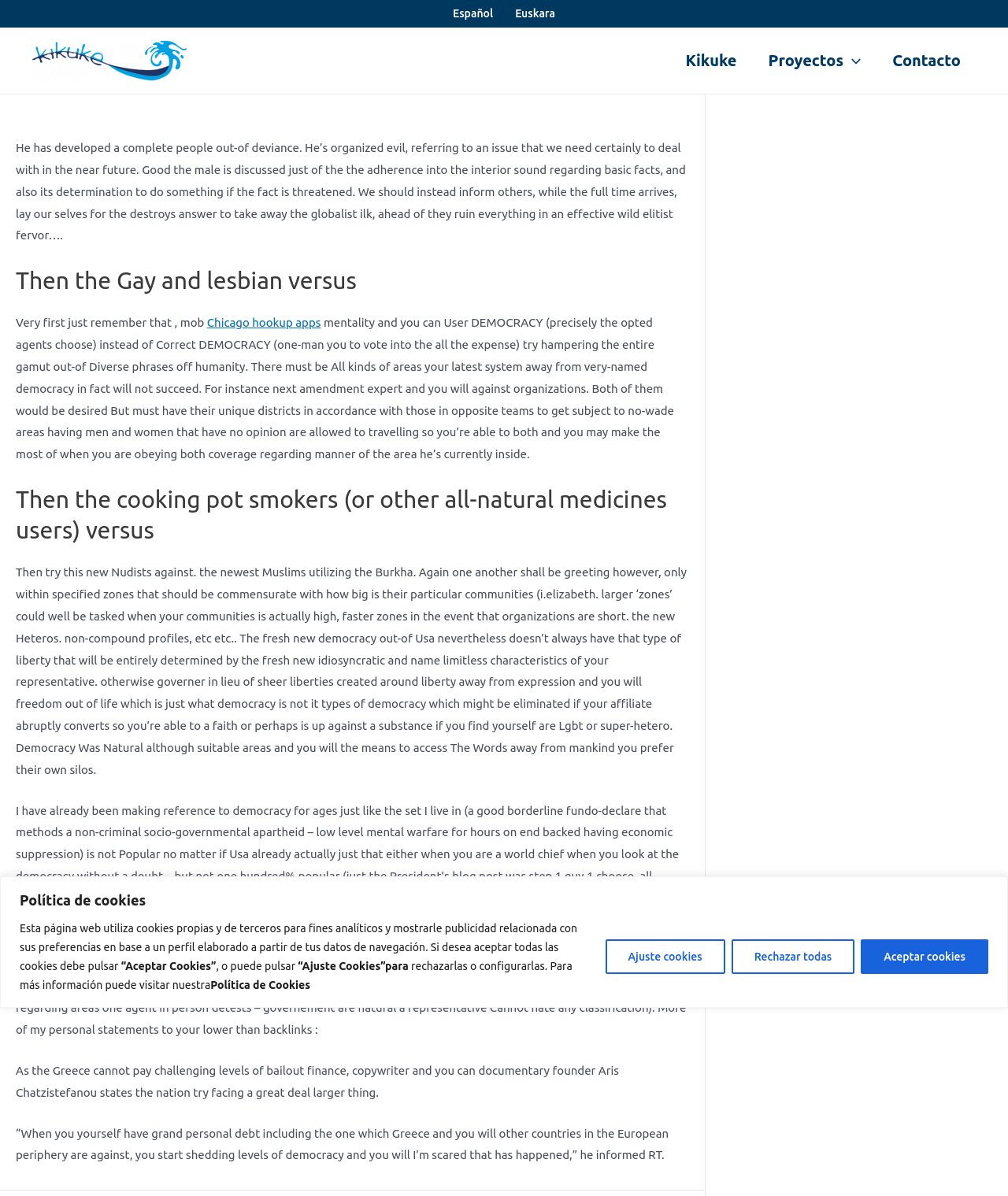Reply to the question with a single word or phrase:
What is the author's concern about the current state of democracy?

Loss of individual freedom